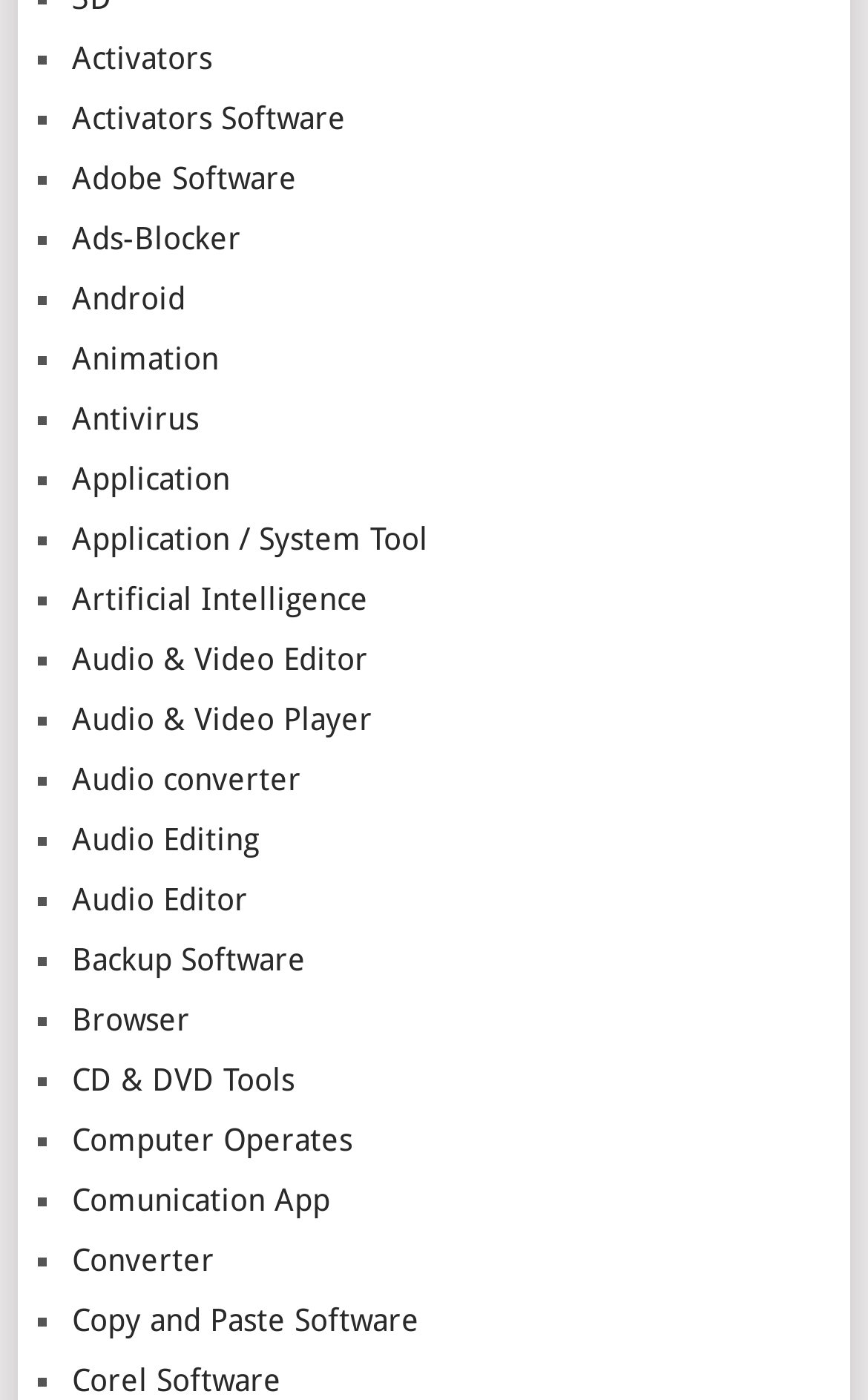What is the first category listed?
Based on the image, answer the question with as much detail as possible.

The first category listed is 'Activators' which is a link element with a bounding box coordinate of [0.083, 0.029, 0.244, 0.054]. It is preceded by a list marker '■' with a bounding box coordinate of [0.042, 0.026, 0.057, 0.057].